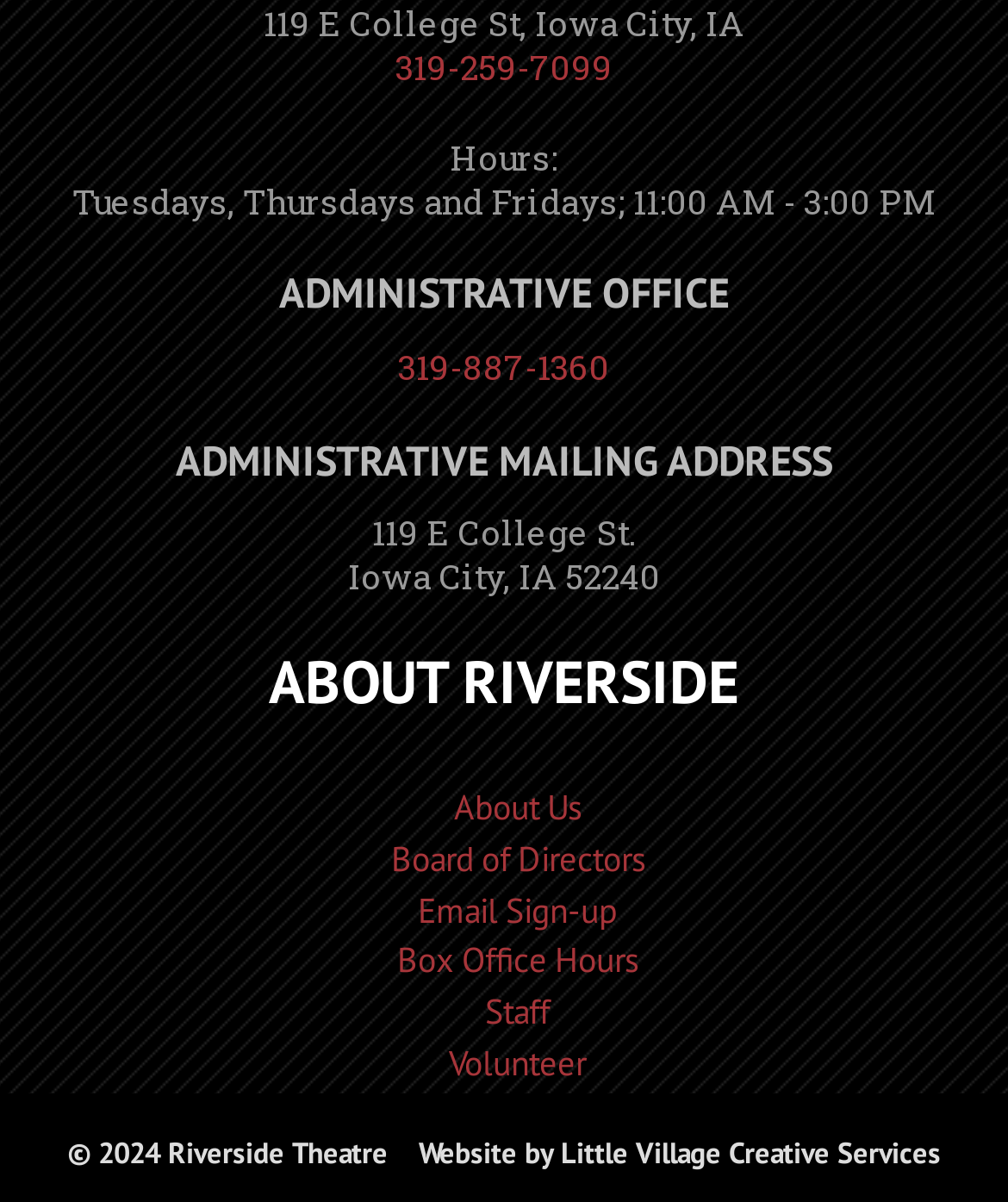What are the hours of operation for the administrative office?
Provide a fully detailed and comprehensive answer to the question.

I found the hours of operation by looking at the StaticText element with the text 'Tuesdays, Thursdays and Fridays; 11:00 AM - 3:00 PM' which is located under the 'Hours:' label.